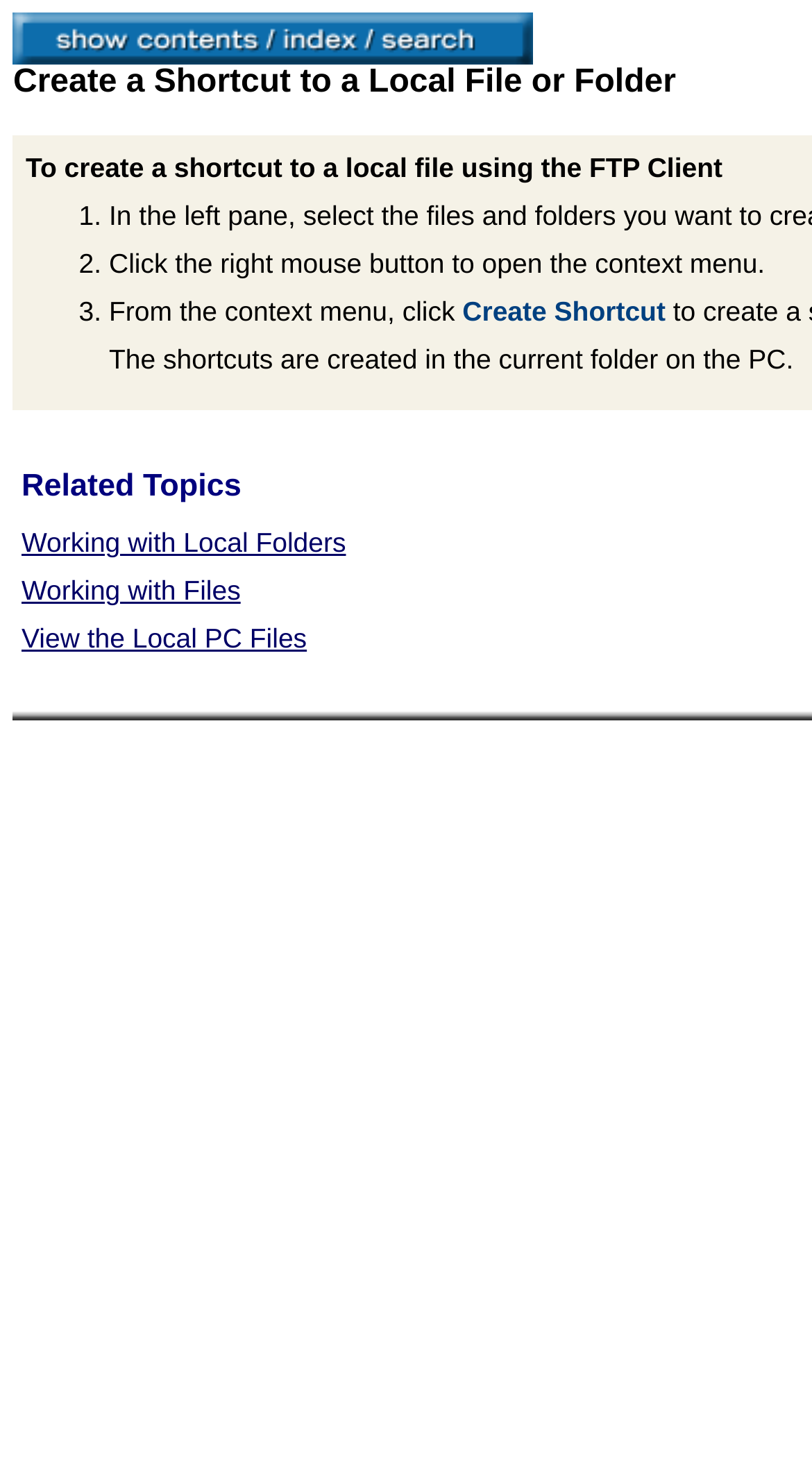What action triggers the context menu?
Give a one-word or short-phrase answer derived from the screenshot.

Right mouse button click